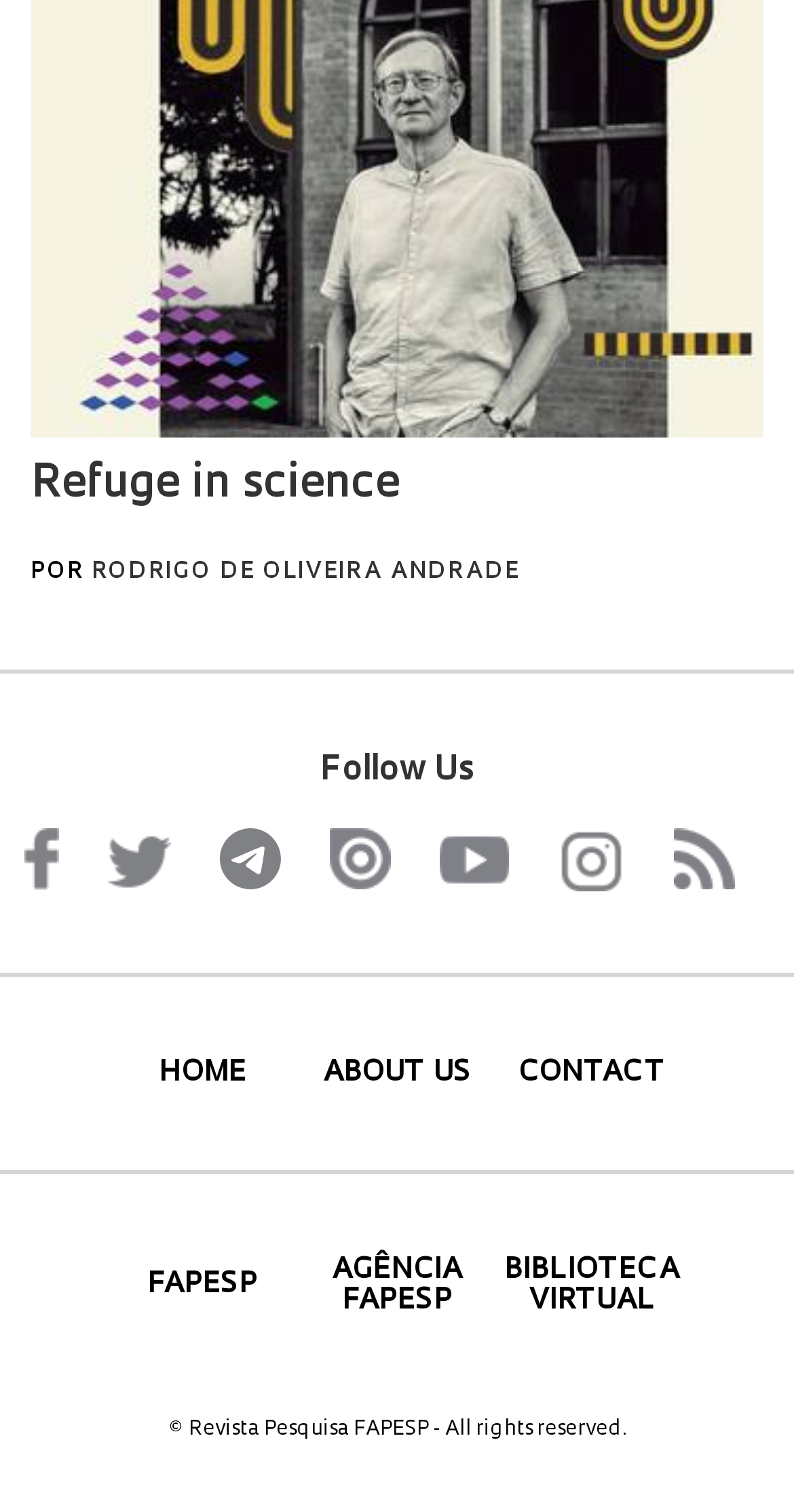Answer this question using a single word or a brief phrase:
What is the last social media platform listed?

RSS